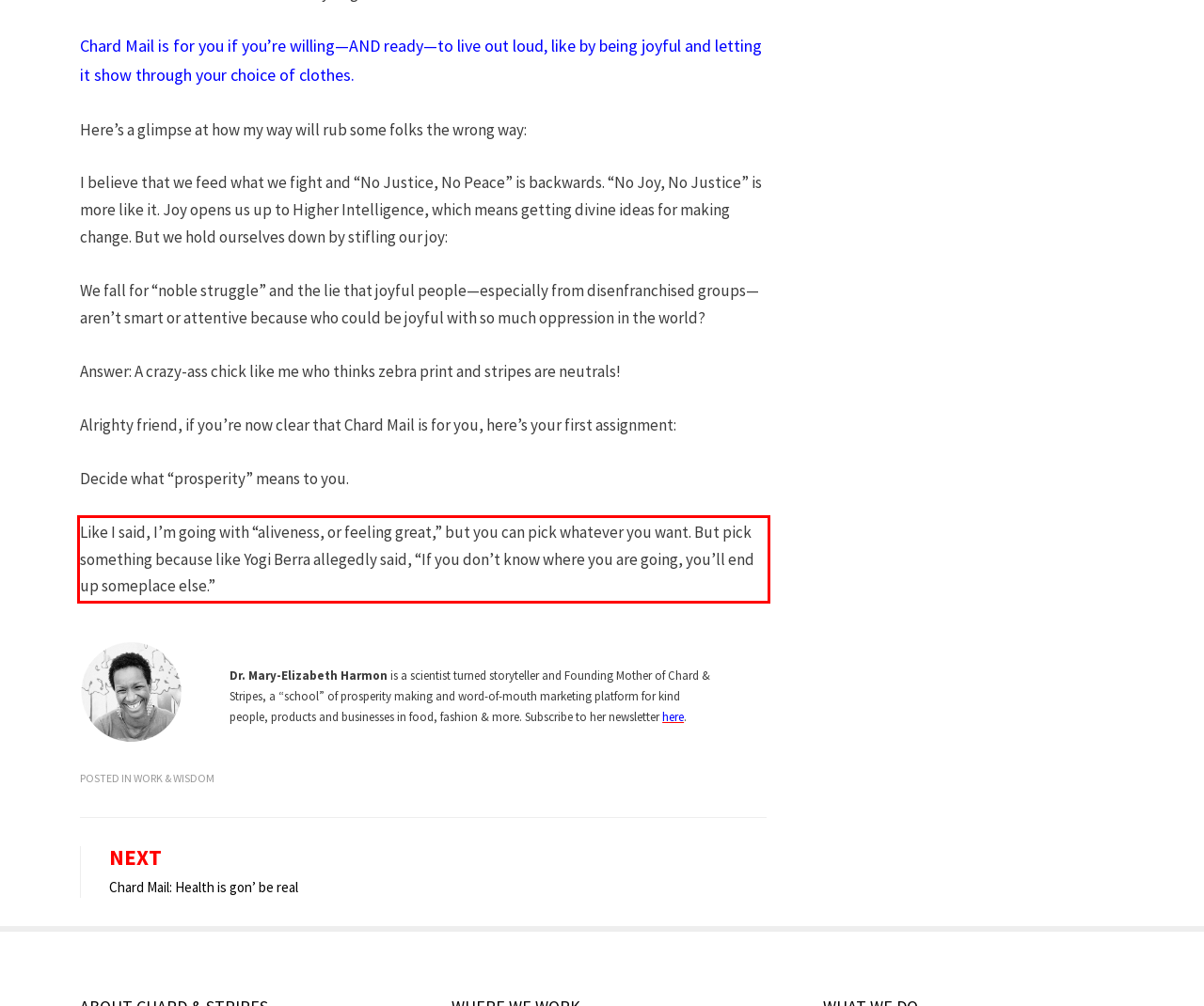Perform OCR on the text inside the red-bordered box in the provided screenshot and output the content.

Like I said, I’m going with “aliveness, or feeling great,” but you can pick whatever you want. But pick something because like Yogi Berra allegedly said, “If you don’t know where you are going, you’ll end up someplace else.”